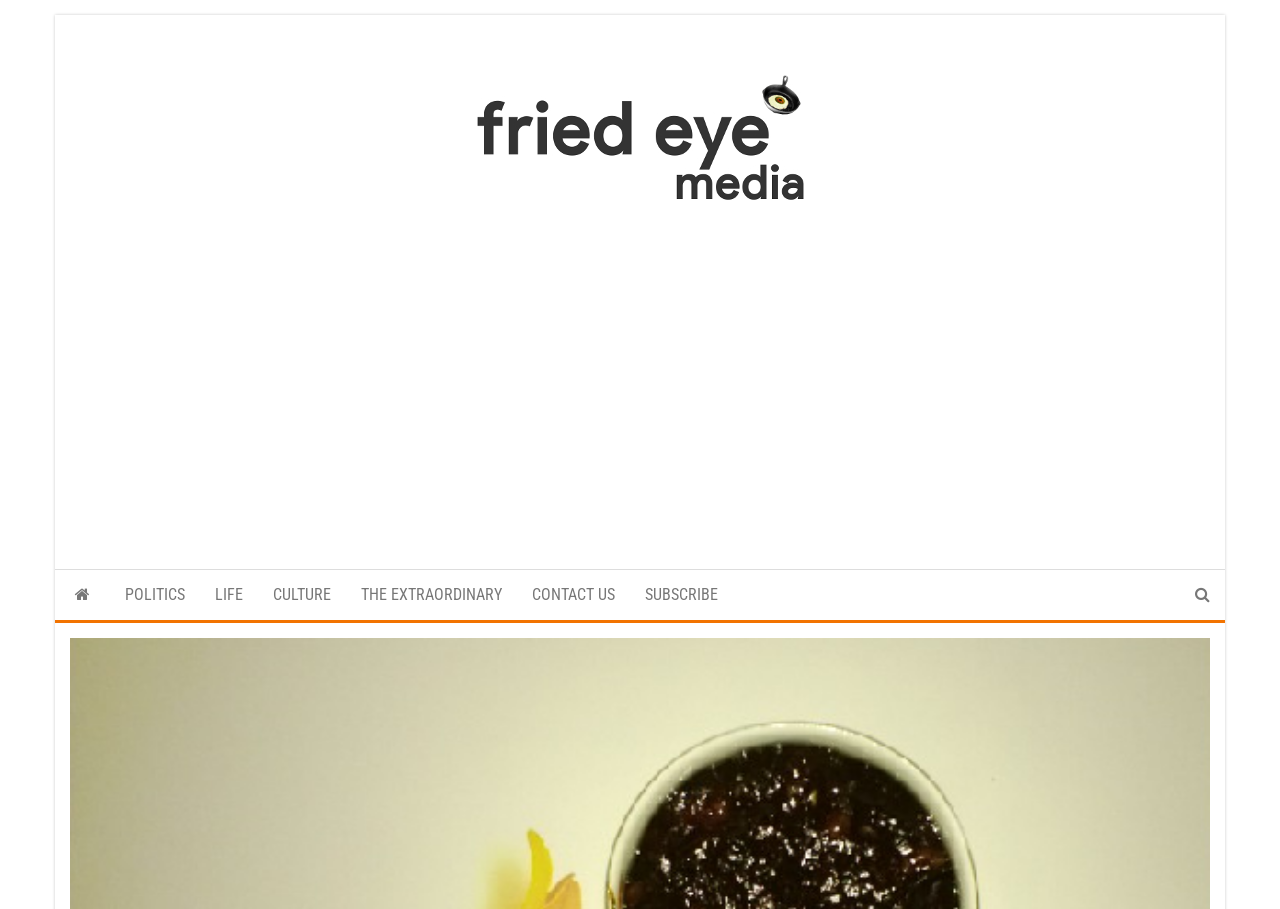Extract the main title from the webpage and generate its text.

Yum Tamarind Paste